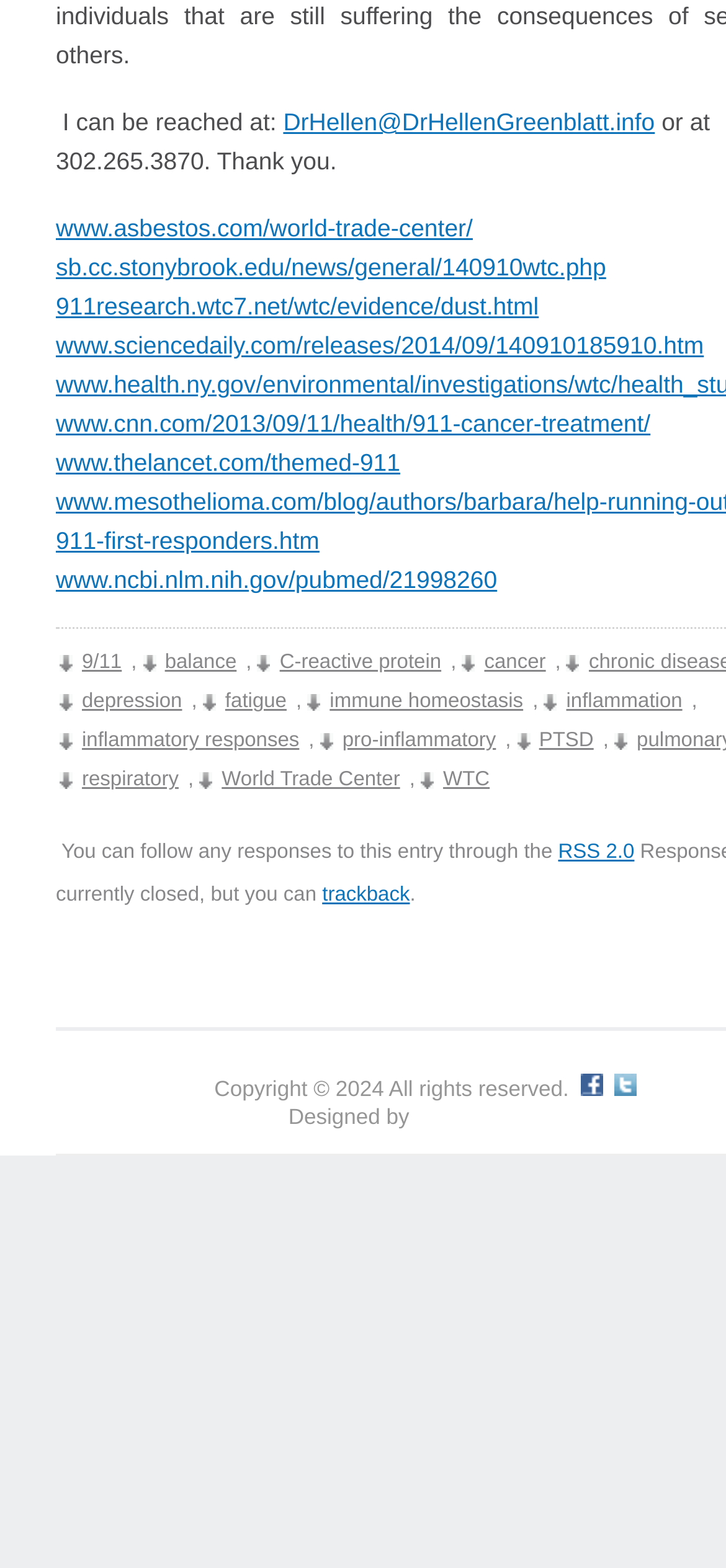Please examine the image and answer the question with a detailed explanation:
What is the author's profession?

The author's profession can be inferred from the content of the webpage, which suggests a strong background in medicine and health research. The author is likely a medical professional or a researcher in the field of health effects related to 9/11.